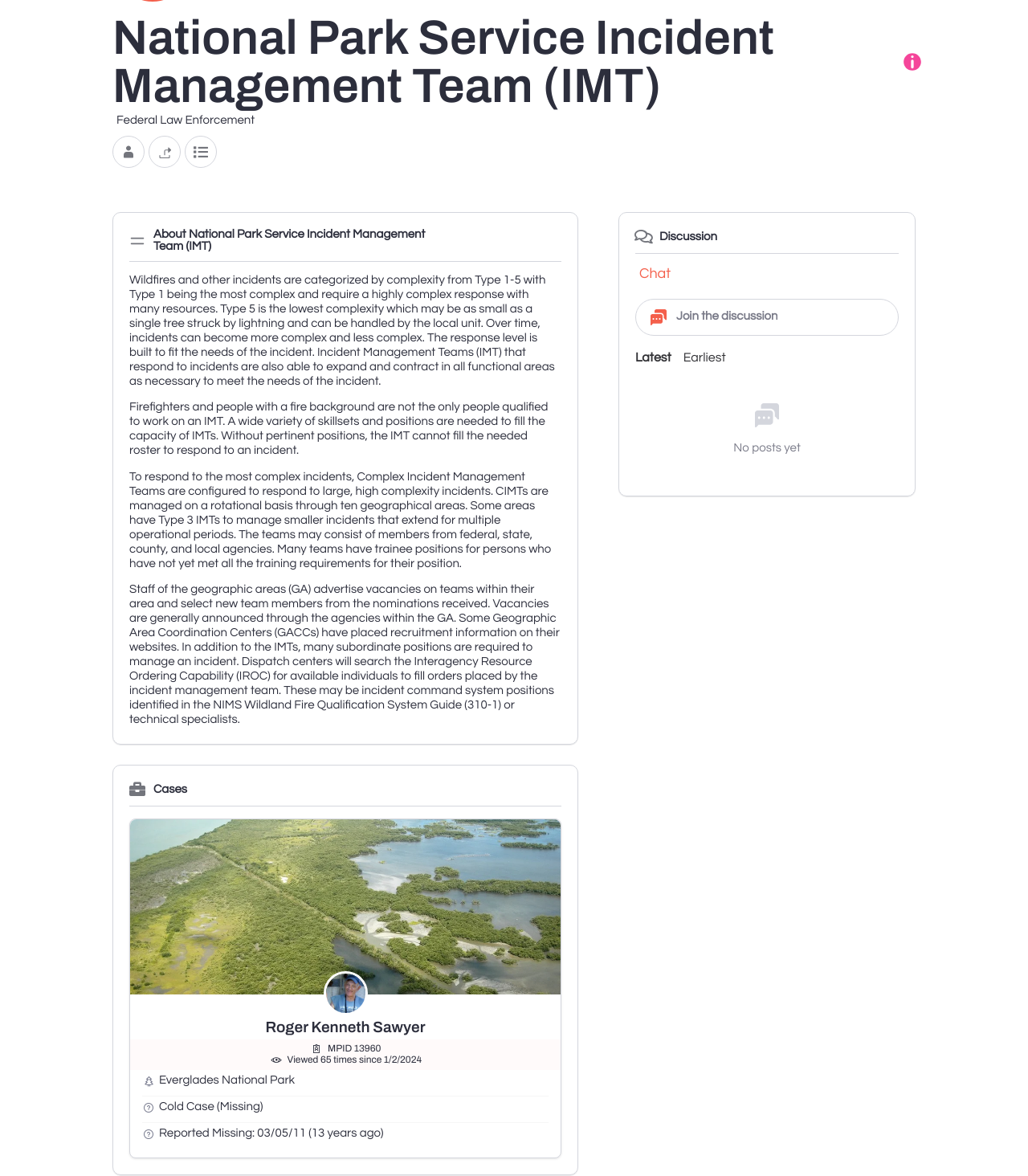Identify the bounding box for the described UI element. Provide the coordinates in (top-left x, top-left y, bottom-right x, bottom-right y) format with values ranging from 0 to 1: Earliest

[0.665, 0.299, 0.706, 0.31]